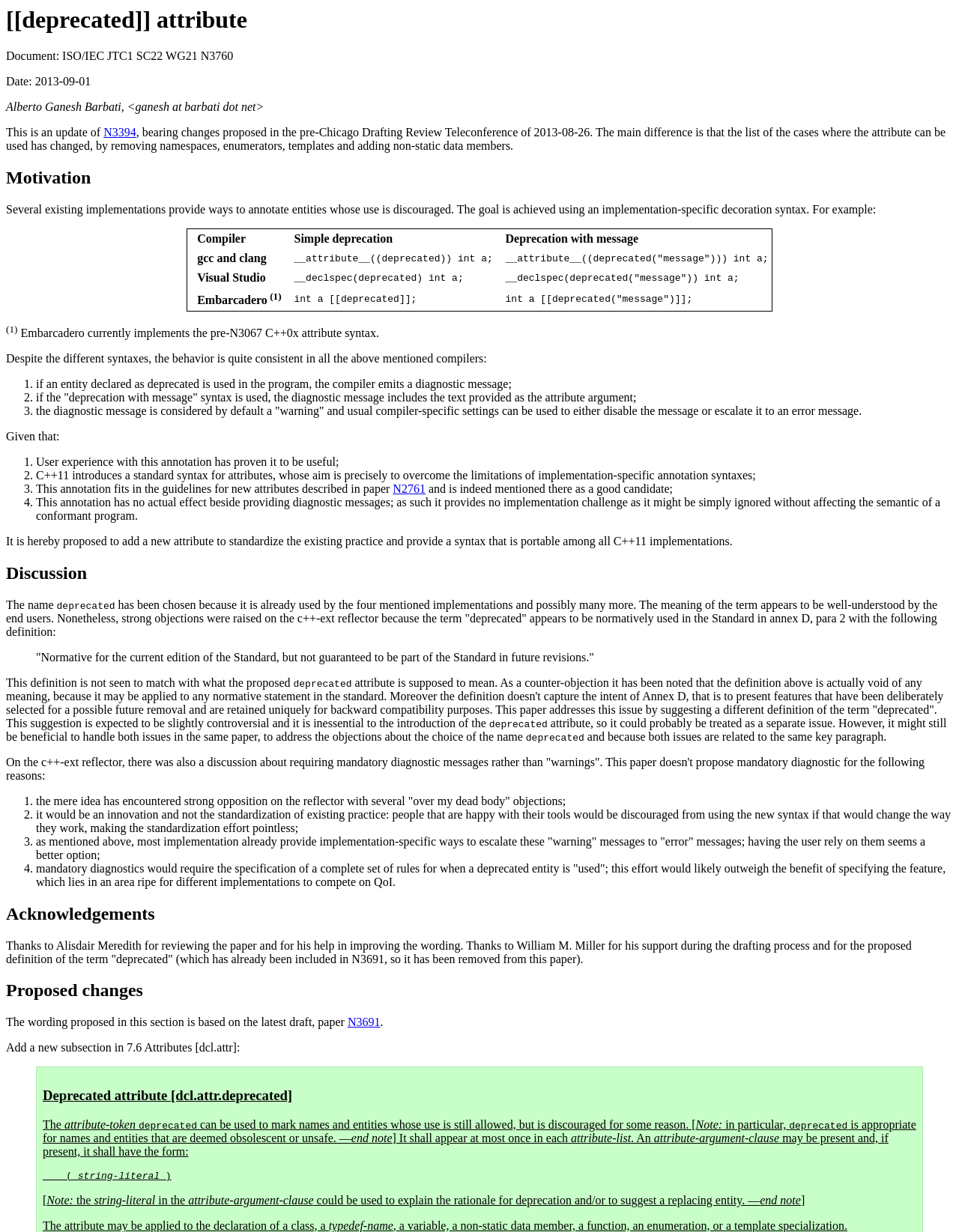Please determine the bounding box coordinates, formatted as (top-left x, top-left y, bottom-right x, bottom-right y), with all values as floating point numbers between 0 and 1. Identify the bounding box of the region described as: N3394

[0.108, 0.102, 0.142, 0.113]